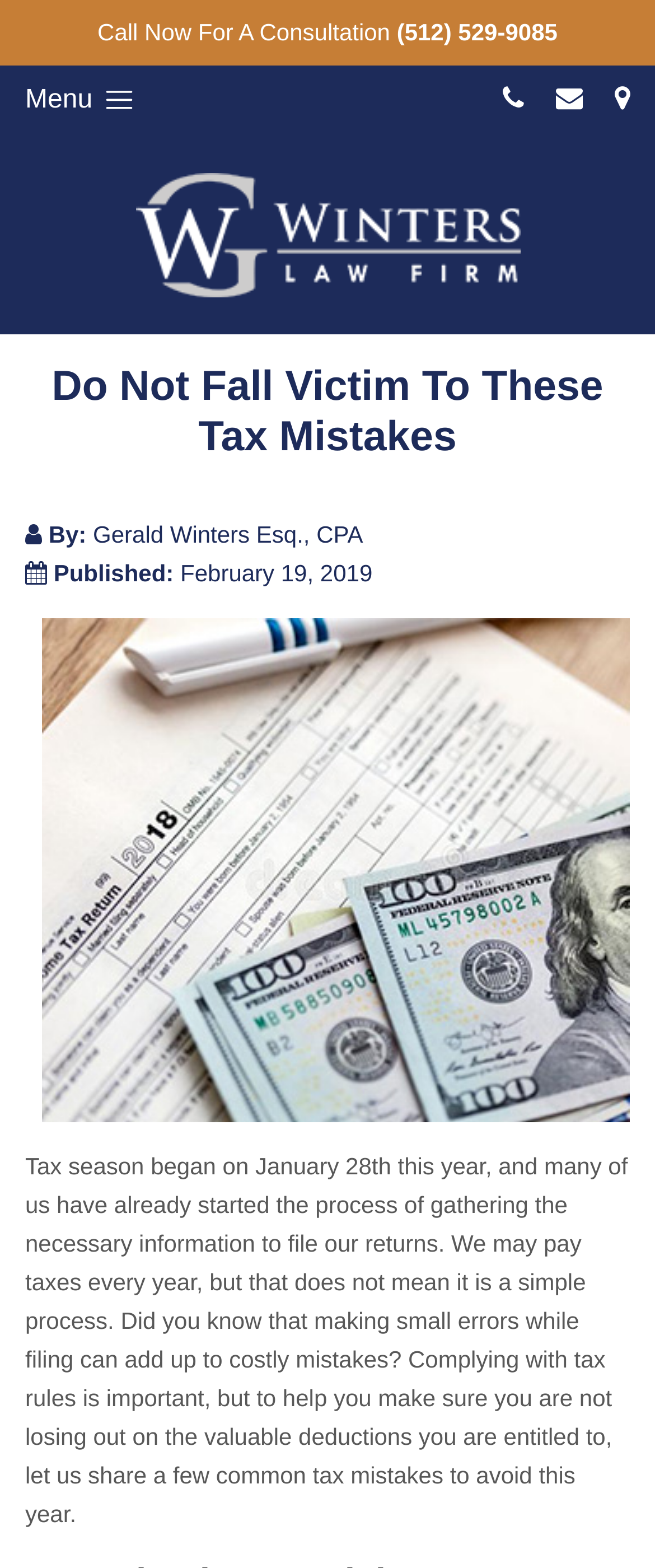Explain the webpage in detail, including its primary components.

This webpage is about tax mistakes to avoid, specifically from Winters Law Firm. At the top left, there is a button labeled "Menu". Next to it, there is a heading with the phone number "(512) 529-9085" and a "Call Now For A Consultation" text. On the top right, there are three social media links represented by icons. Below the phone number, there is a link to "Winters Law Firm" with a corresponding image of the law firm's logo.

The main heading "Do Not Fall Victim To These Tax Mistakes" is centered at the top of the page. Below it, there is an author section with the text "By: Gerald Winters Esq., CPA" and a publication date "February 19, 2019". 

A large image related to tax mistakes takes up most of the middle section of the page. Below the image, there is a long paragraph of text that discusses the importance of complying with tax rules and avoiding common tax mistakes. The text explains that small errors while filing can lead to costly mistakes and offers to share some common tax mistakes to avoid this year.